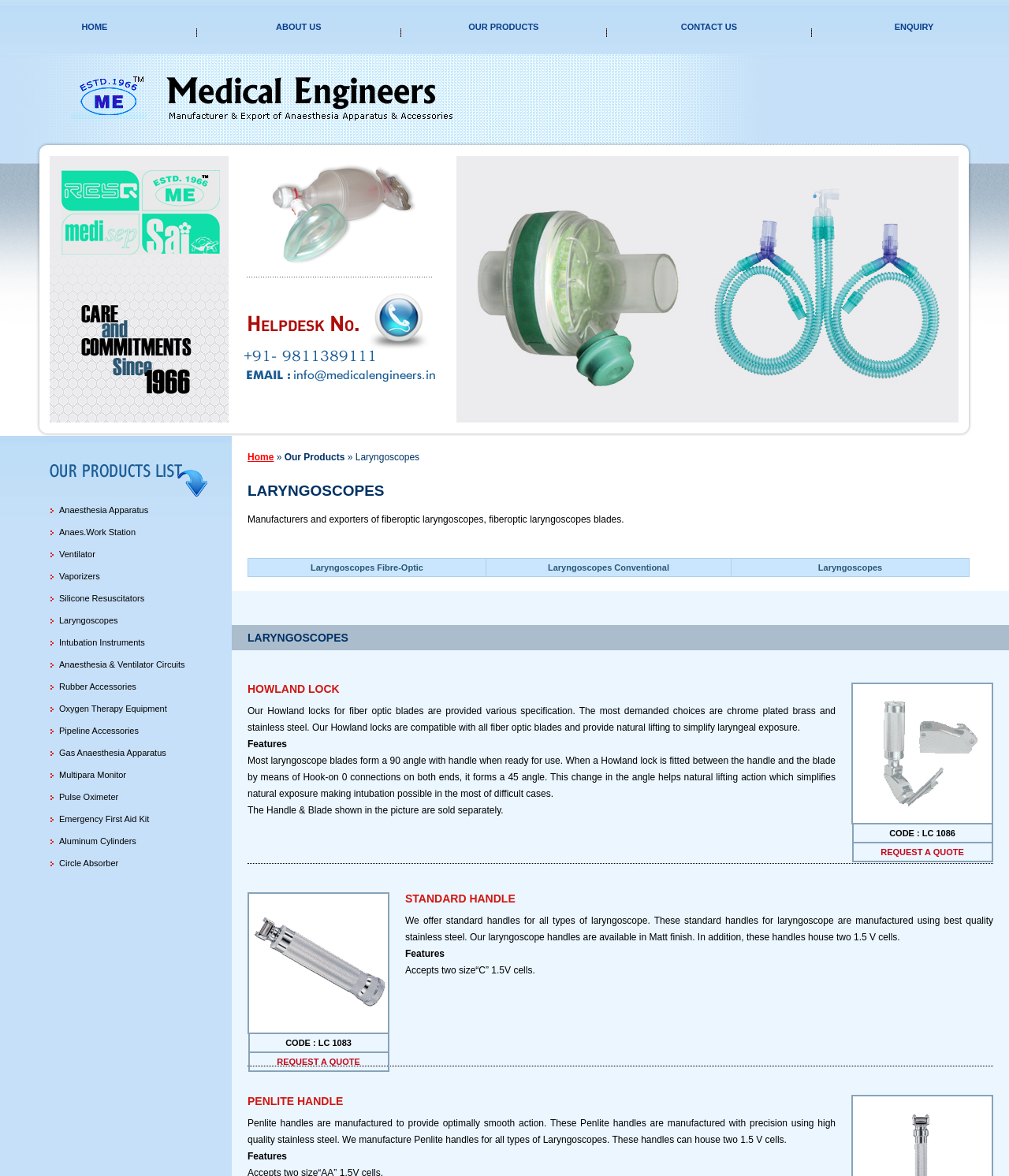Find the bounding box coordinates for the area that must be clicked to perform this action: "Click on ABOUT US".

[0.274, 0.019, 0.318, 0.027]